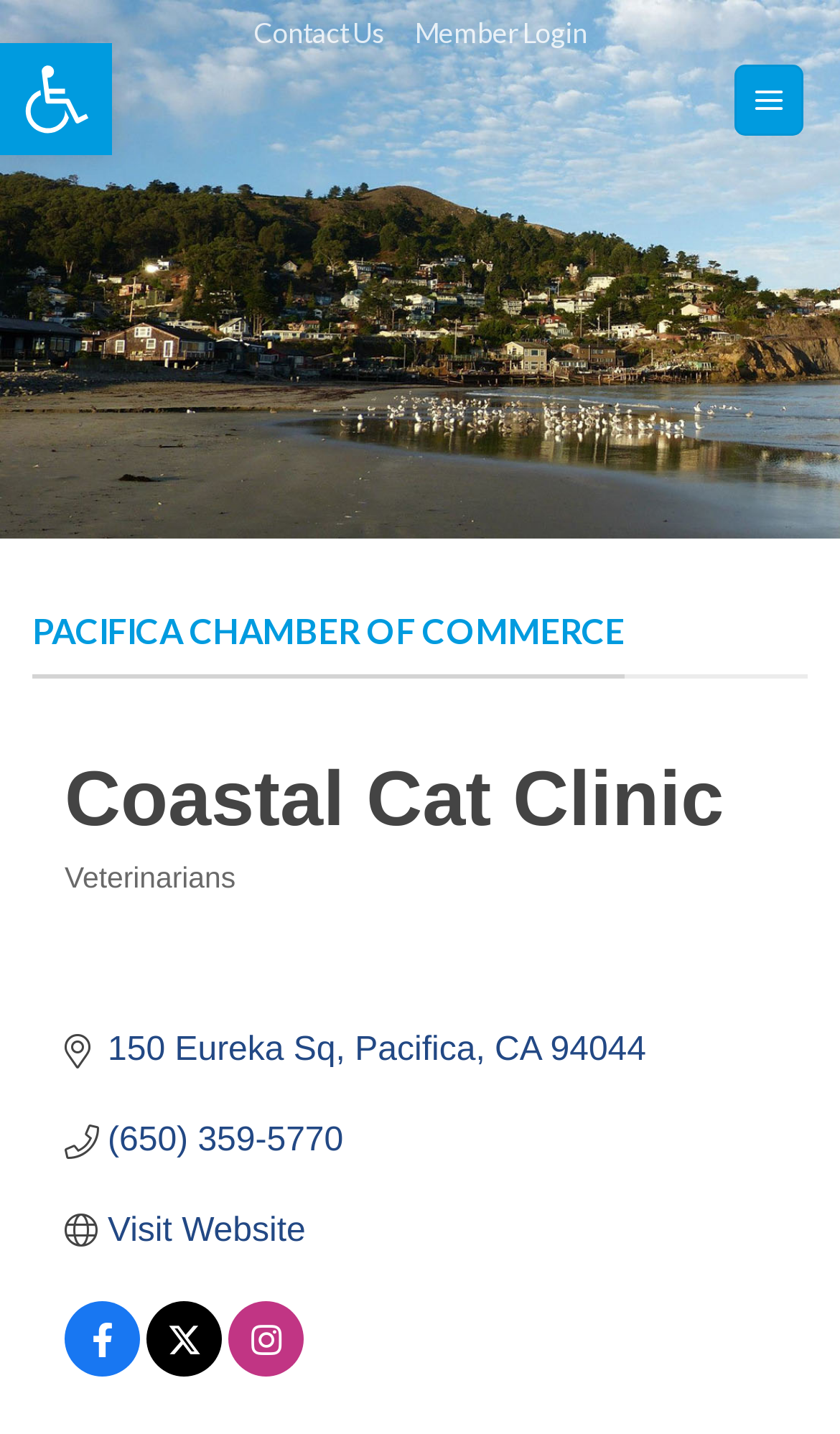What is the category of the Coastal Cat Clinic?
Provide a detailed answer to the question, using the image to inform your response.

I found the category by looking at the headings in the menu section, specifically the one that says 'Categories' and the static text that says 'Veterinarians'.